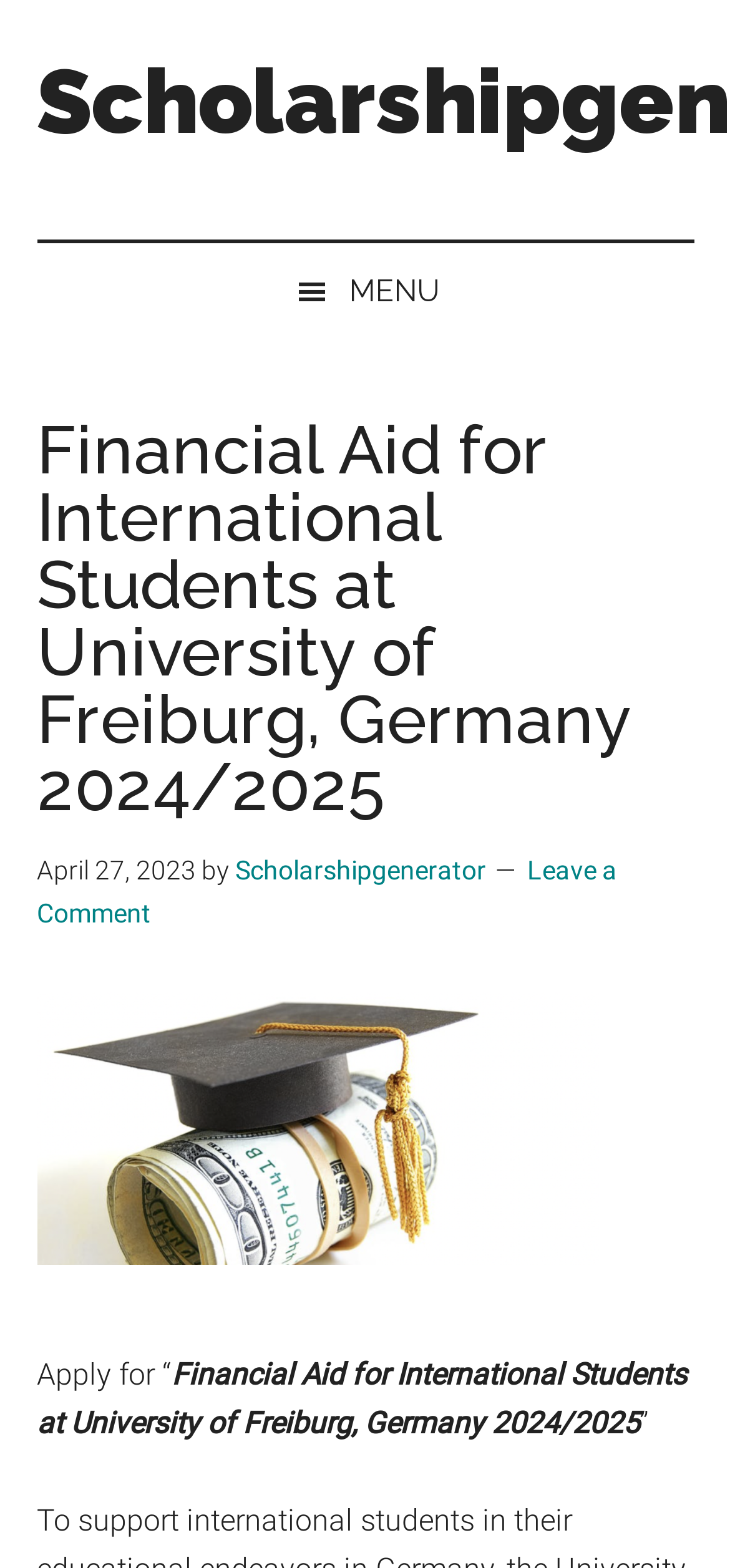Who is the author of the content? Analyze the screenshot and reply with just one word or a short phrase.

Scholarshipgenerator